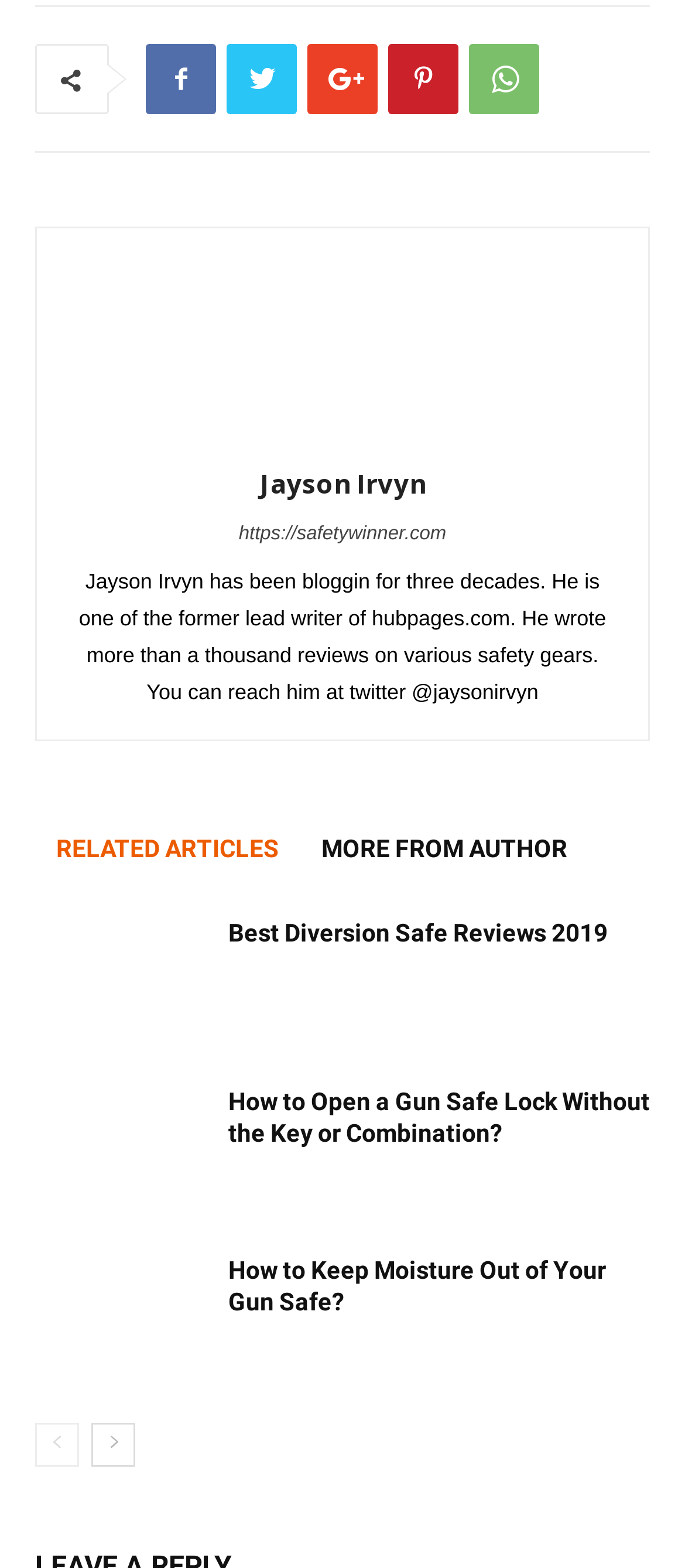What is the topic of the webpage?
Please provide a single word or phrase as your answer based on the screenshot.

Gun Safe Reviews